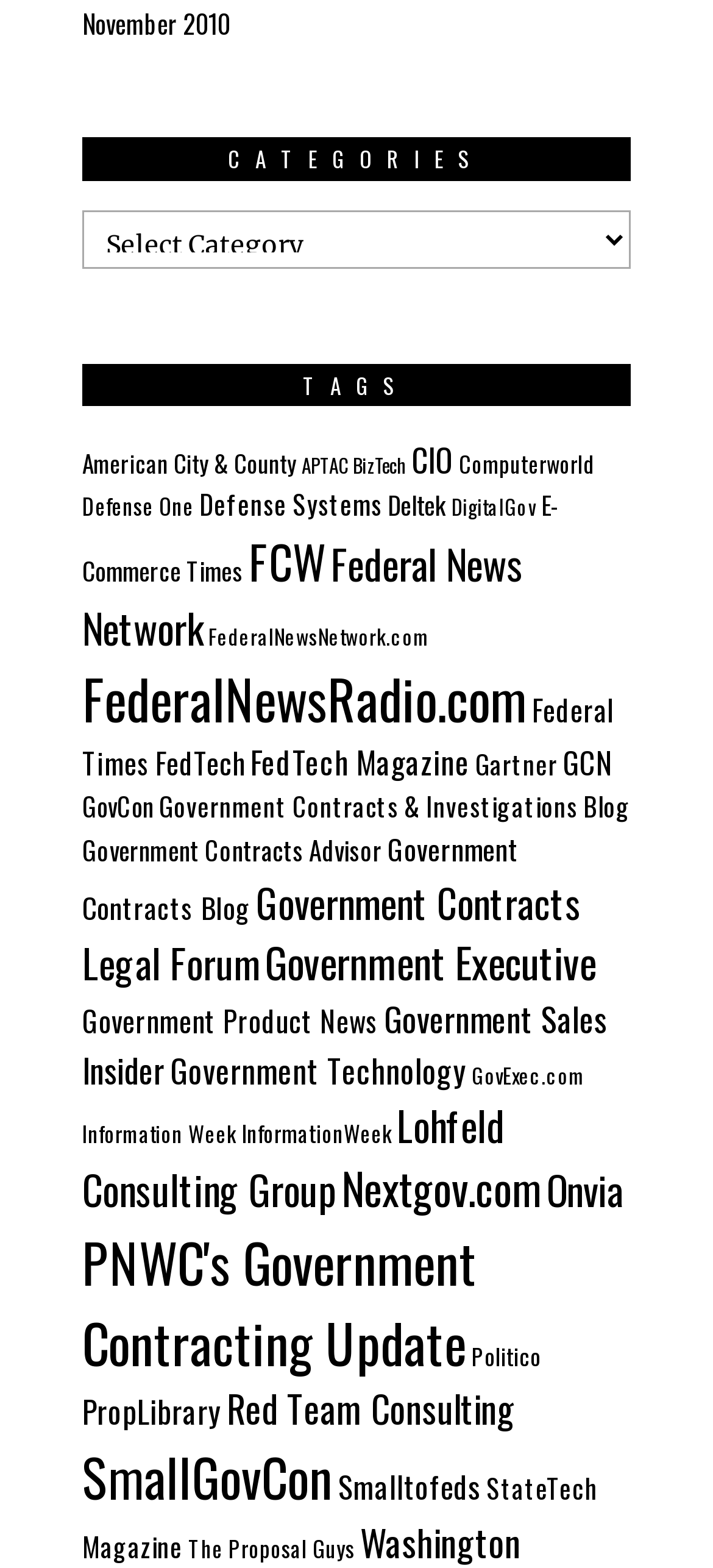What is the name of the tag with the most items?
Kindly offer a detailed explanation using the data available in the image.

I compared the number of items for each tag and found that 'PNWC's Government Contracting Update' has the most items, with 634 items.